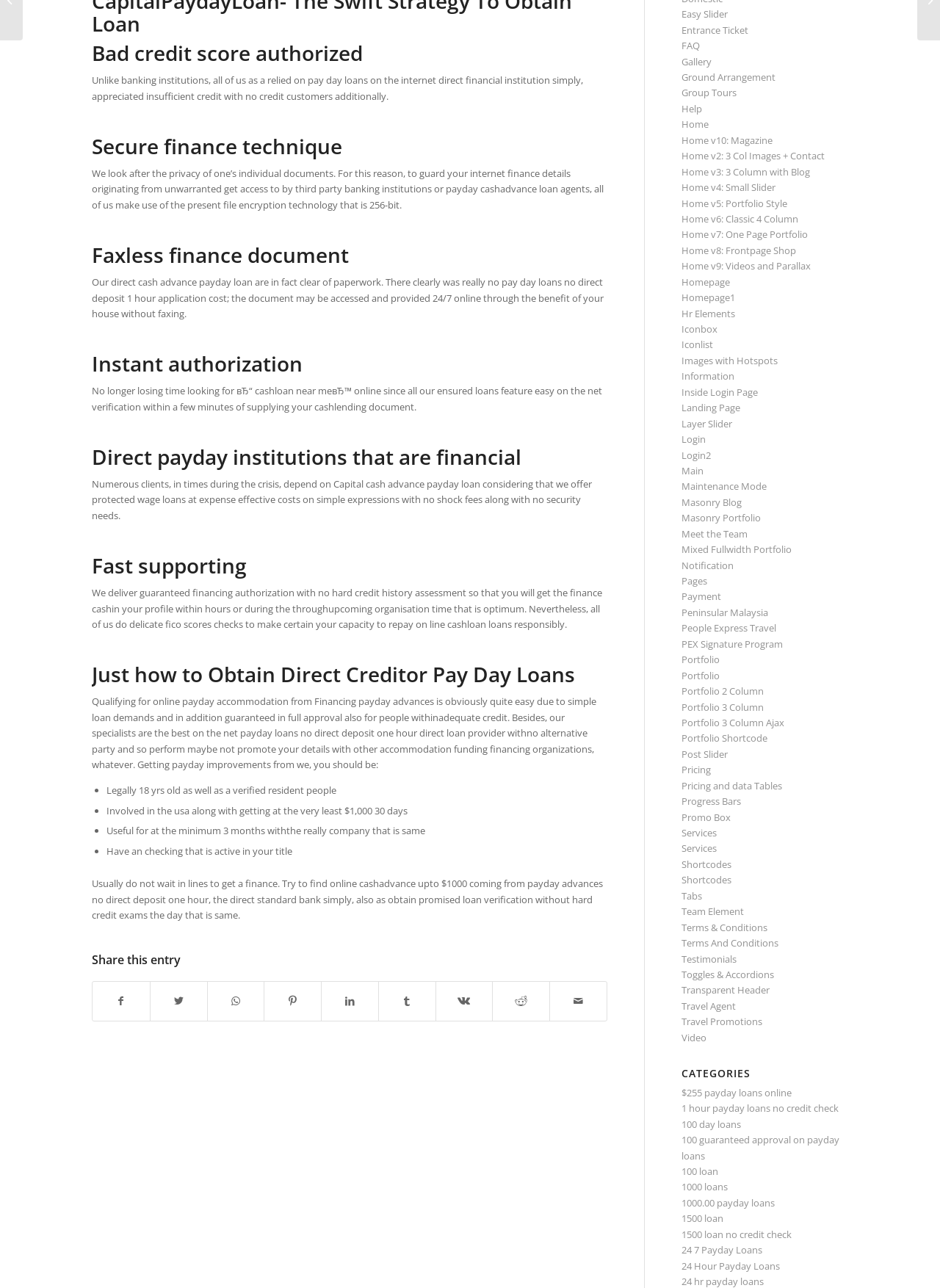Using the provided element description, identify the bounding box coordinates as (top-left x, top-left y, bottom-right x, bottom-right y). Ensure all values are between 0 and 1. Description: Help

[0.725, 0.079, 0.747, 0.089]